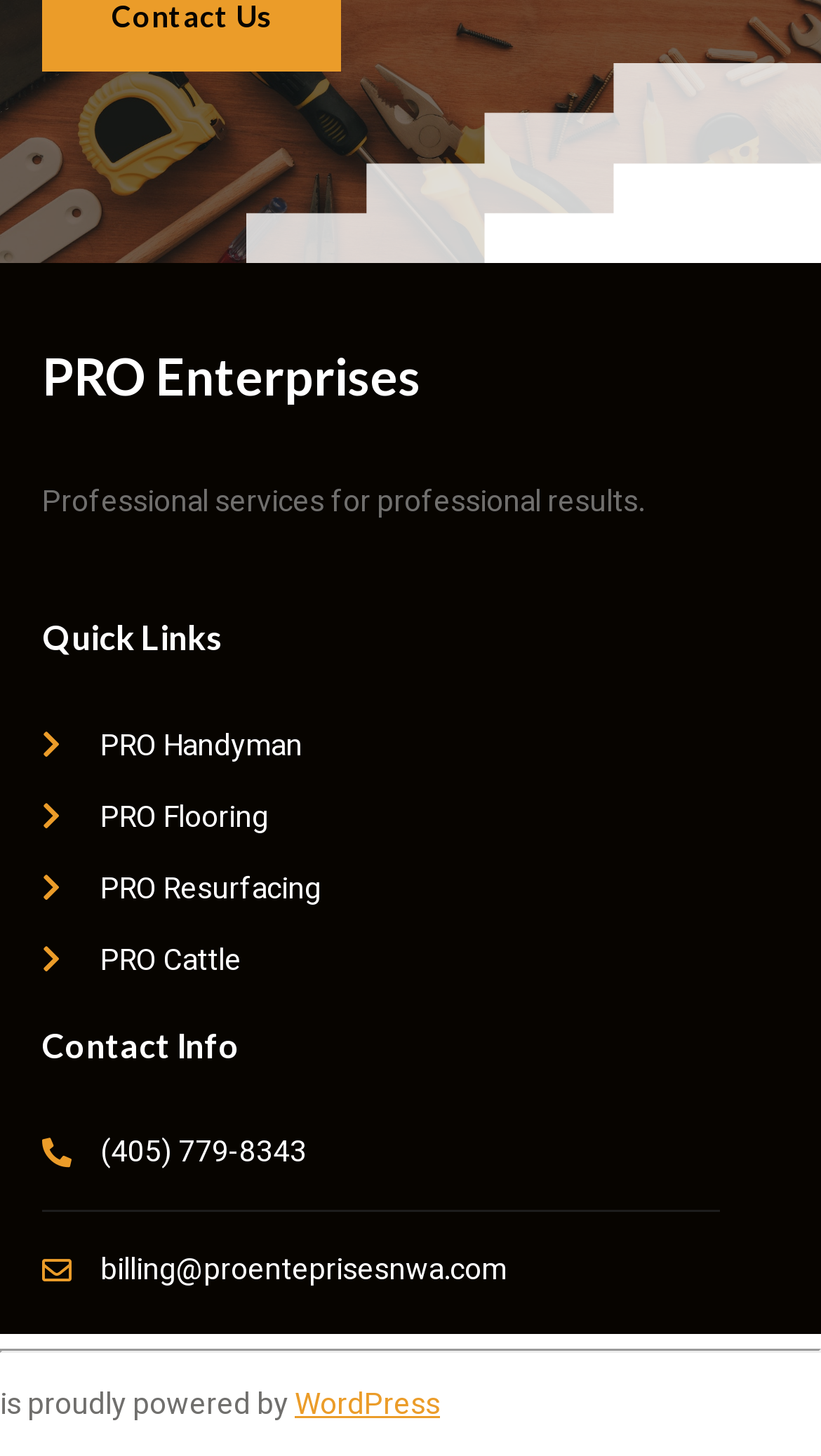Find the bounding box of the element with the following description: "Cloudflare". The coordinates must be four float numbers between 0 and 1, formatted as [left, top, right, bottom].

None